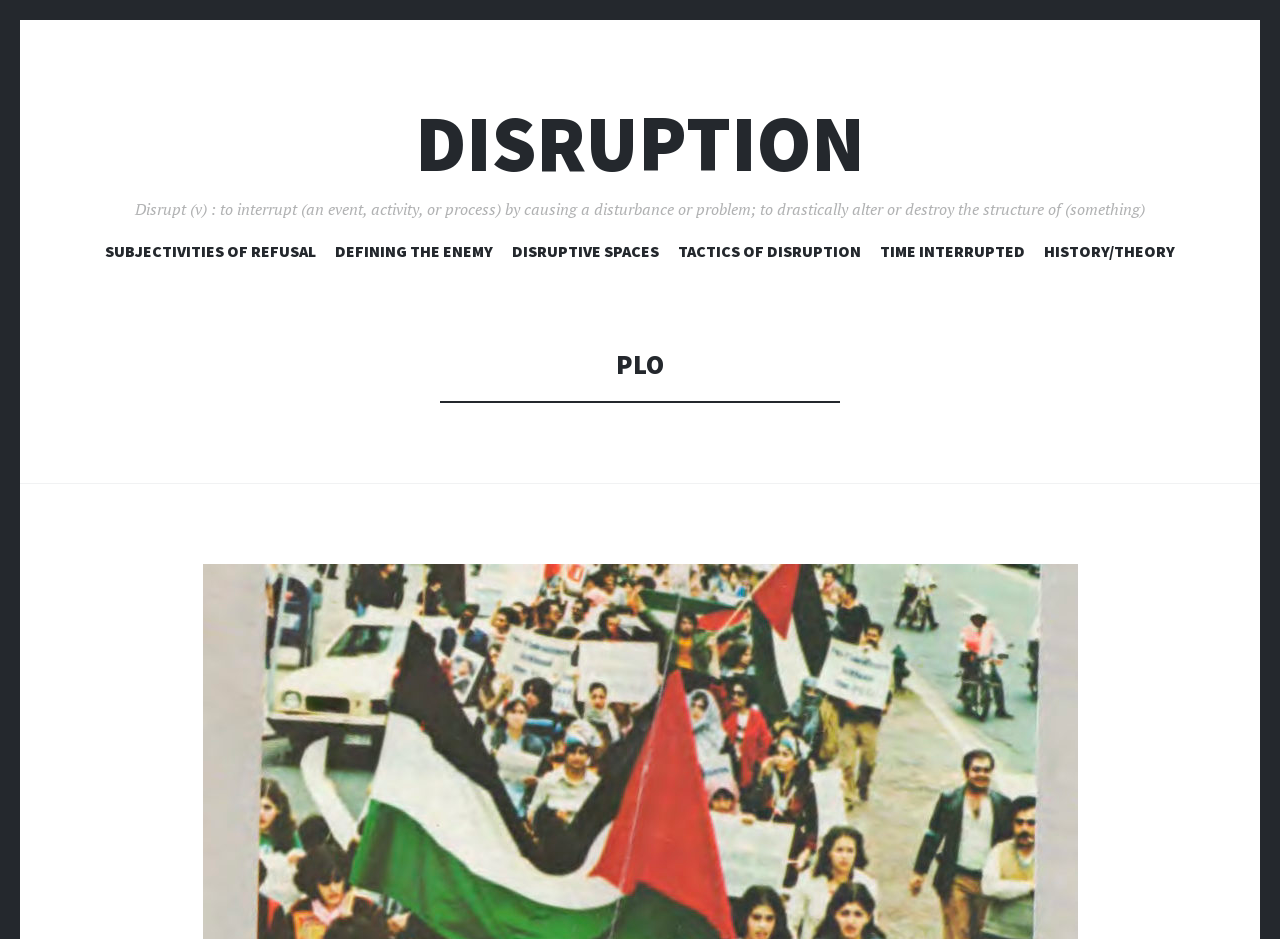Using floating point numbers between 0 and 1, provide the bounding box coordinates in the format (top-left x, top-left y, bottom-right x, bottom-right y). Locate the UI element described here: Disruptive Spaces

[0.4, 0.257, 0.515, 0.287]